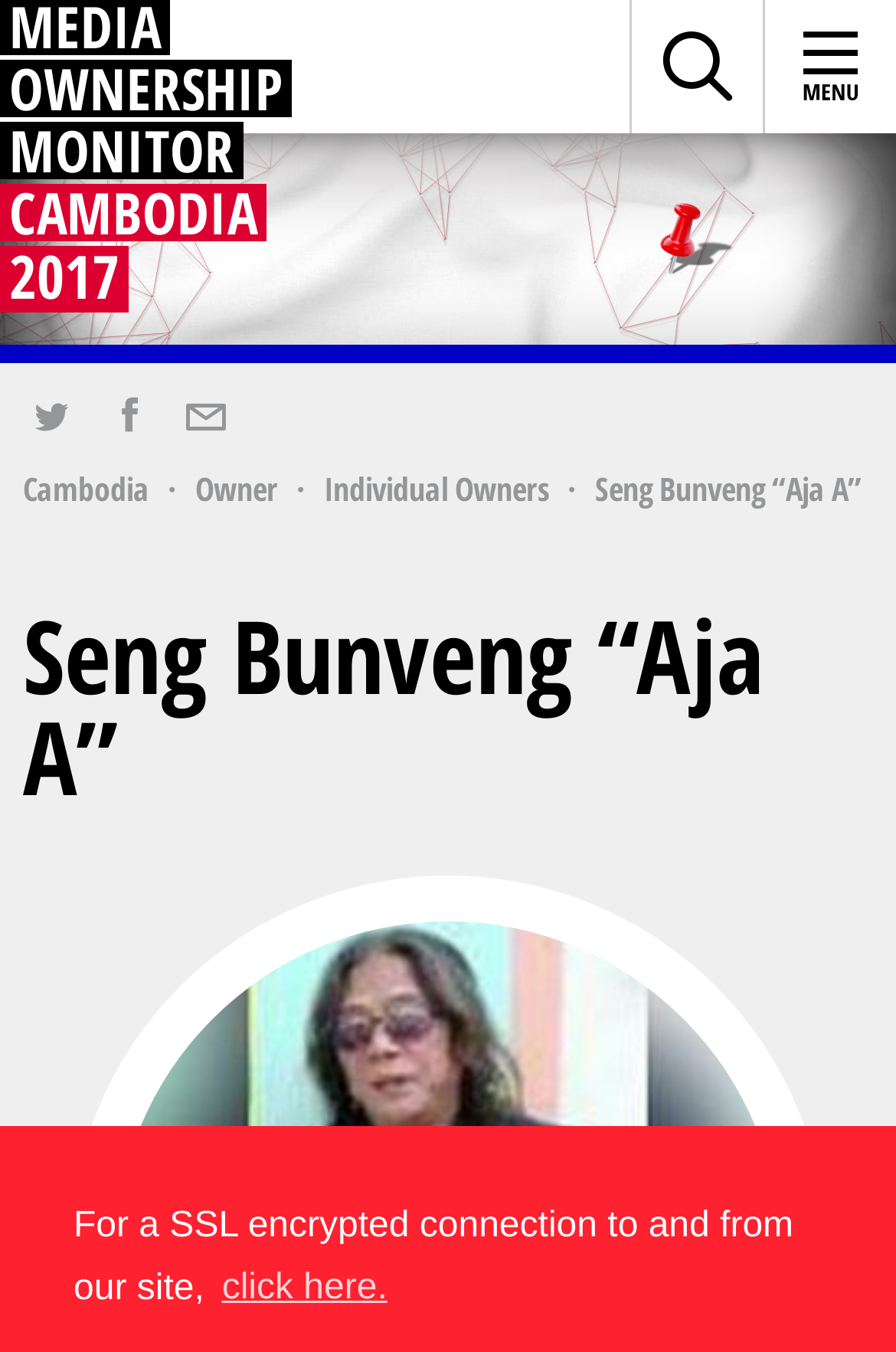Locate and extract the headline of this webpage.

Seng Bunveng “Aja A”